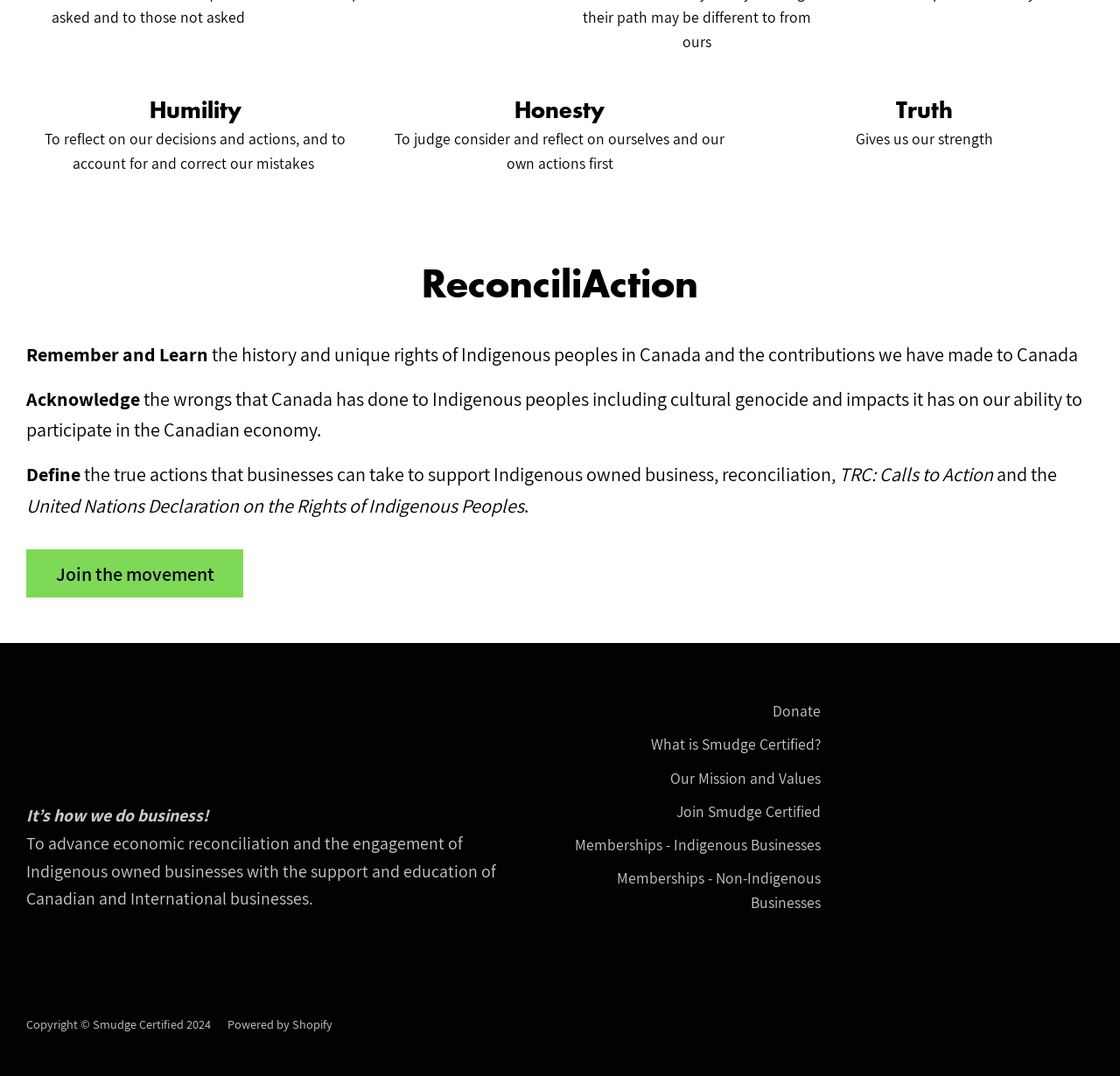What is the name of the declaration mentioned on the webpage?
Using the image as a reference, answer with just one word or a short phrase.

United Nations Declaration on the Rights of Indigenous Peoples